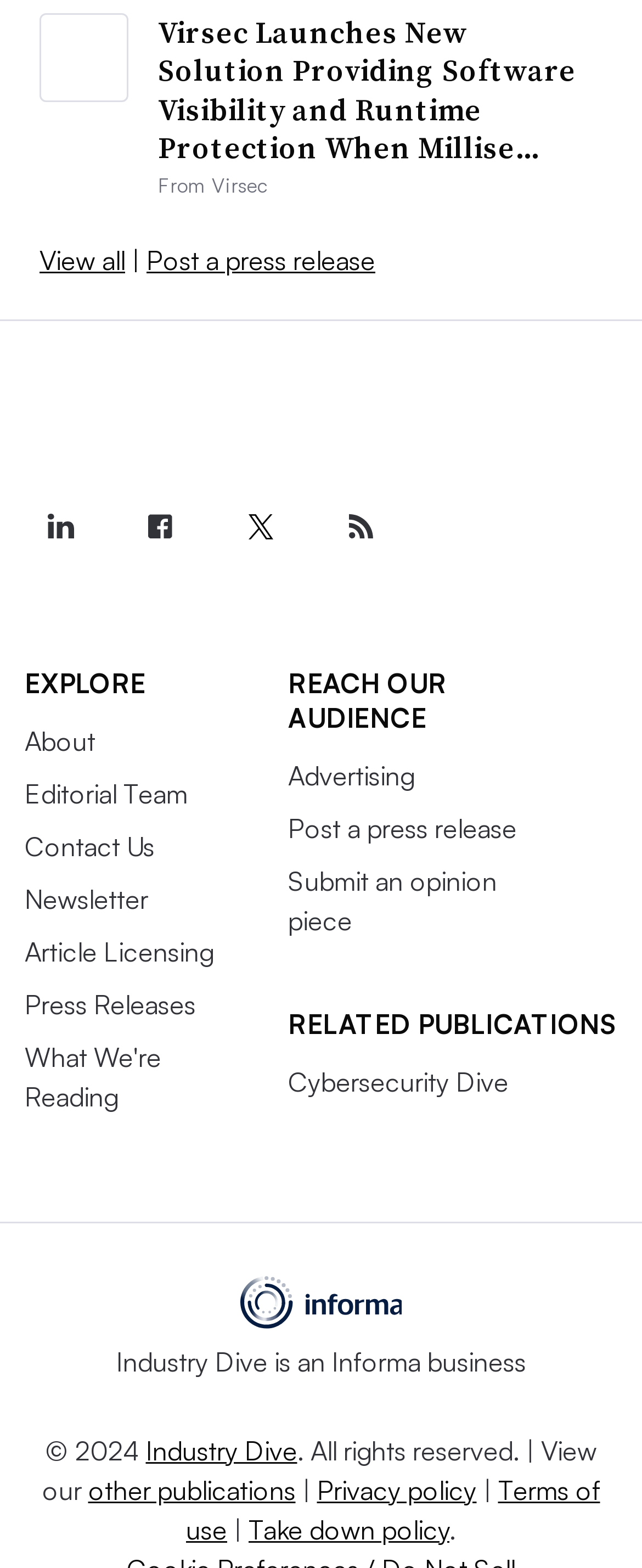Find the bounding box of the UI element described as: "Advertising". The bounding box coordinates should be given as four float values between 0 and 1, i.e., [left, top, right, bottom].

[0.449, 0.484, 0.646, 0.505]